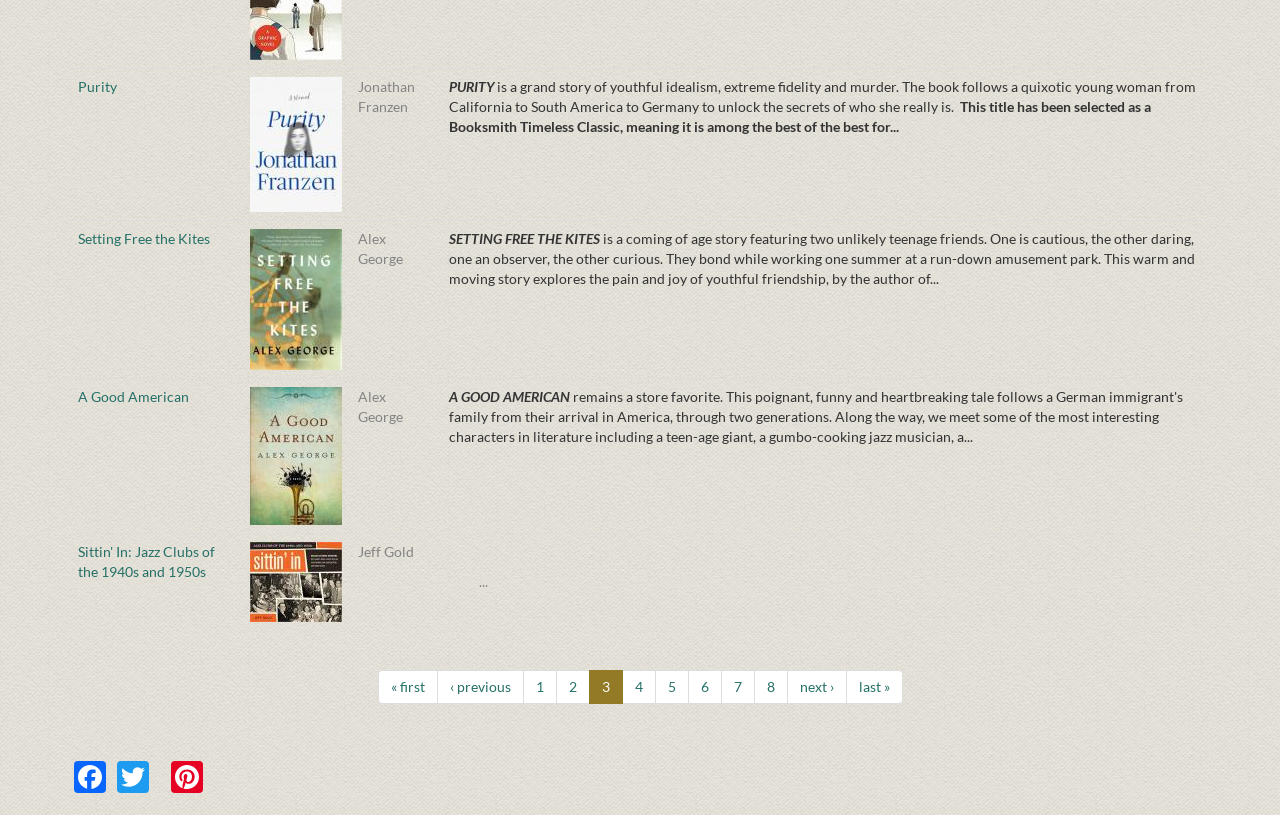Identify the bounding box of the UI component described as: "2".

[0.434, 0.822, 0.461, 0.864]